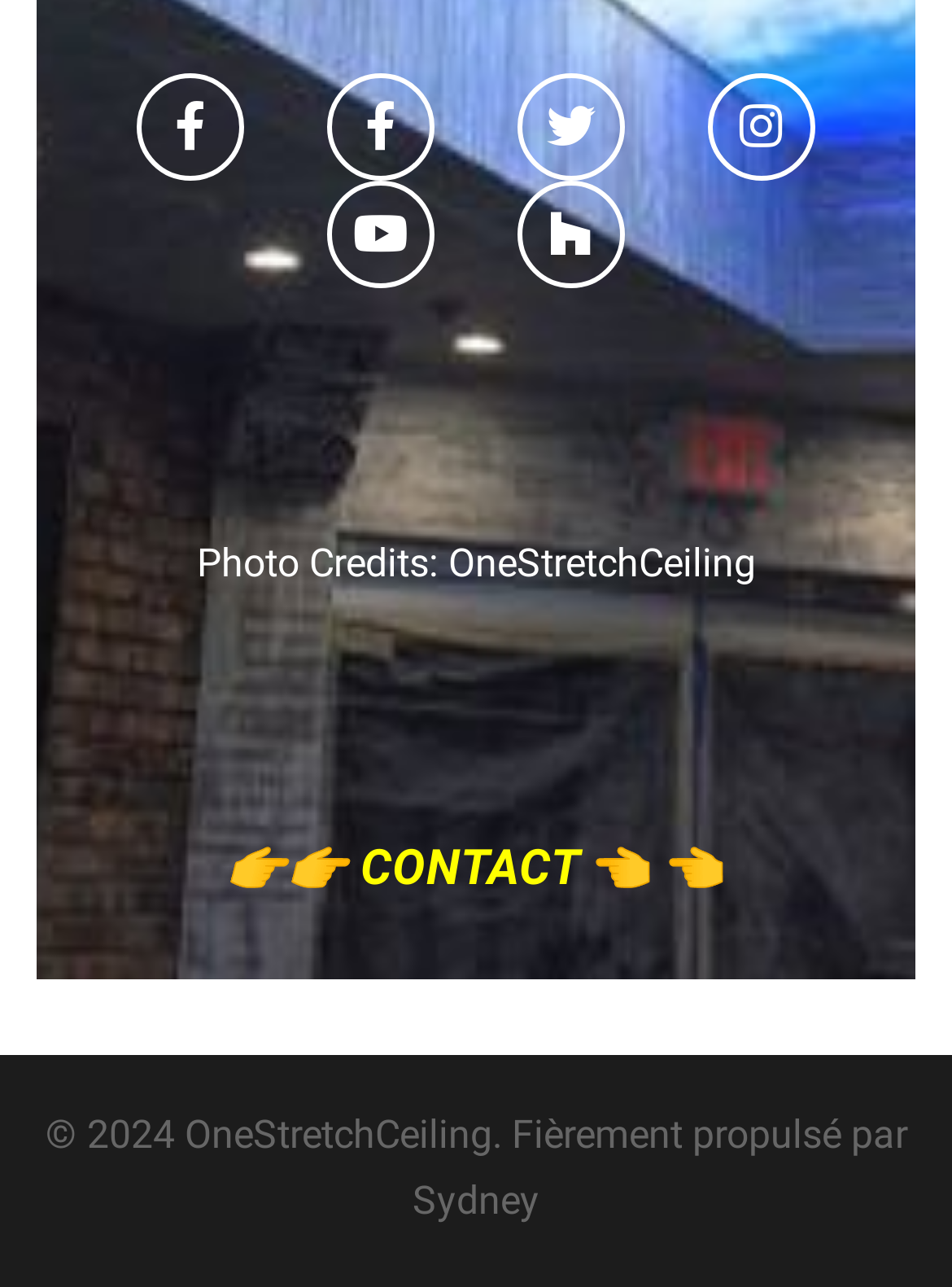Locate the bounding box coordinates of the UI element described by: "Sydney". The bounding box coordinates should consist of four float numbers between 0 and 1, i.e., [left, top, right, bottom].

[0.433, 0.914, 0.567, 0.95]